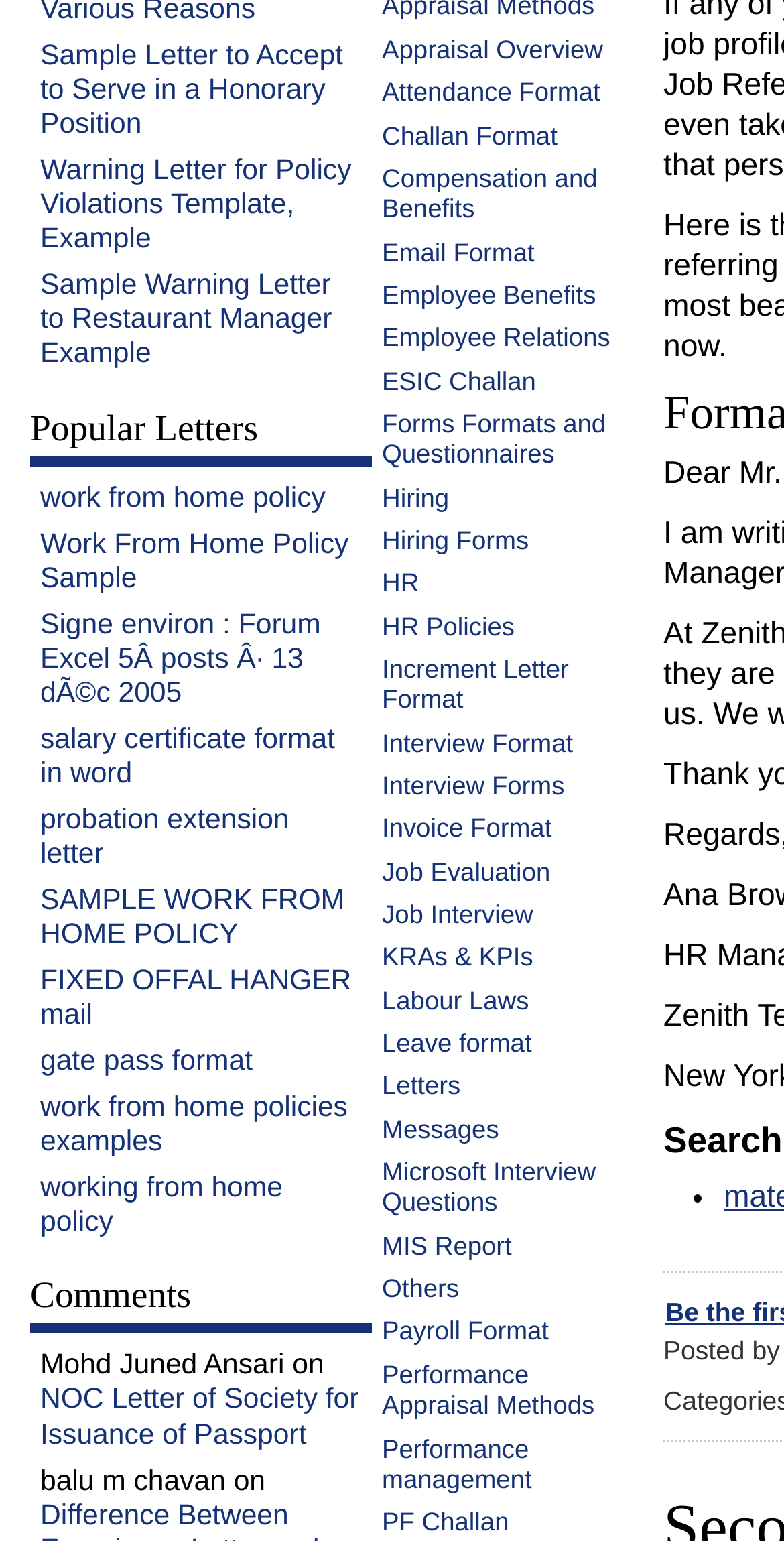Highlight the bounding box of the UI element that corresponds to this description: "Letters".

[0.487, 0.695, 0.587, 0.714]